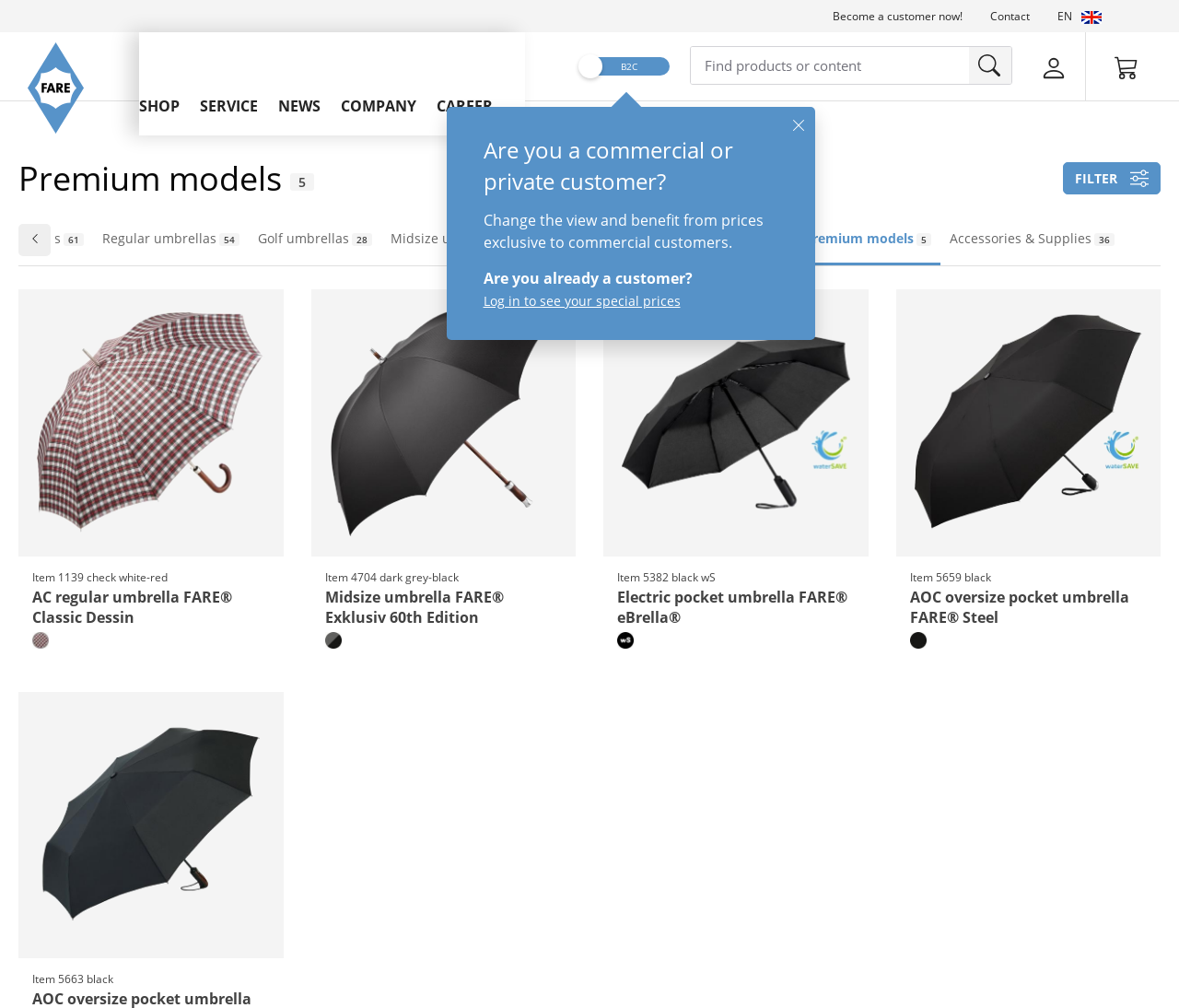Determine the bounding box for the described HTML element: "Become a customer now!". Ensure the coordinates are four float numbers between 0 and 1 in the format [left, top, right, bottom].

[0.706, 0.0, 0.816, 0.032]